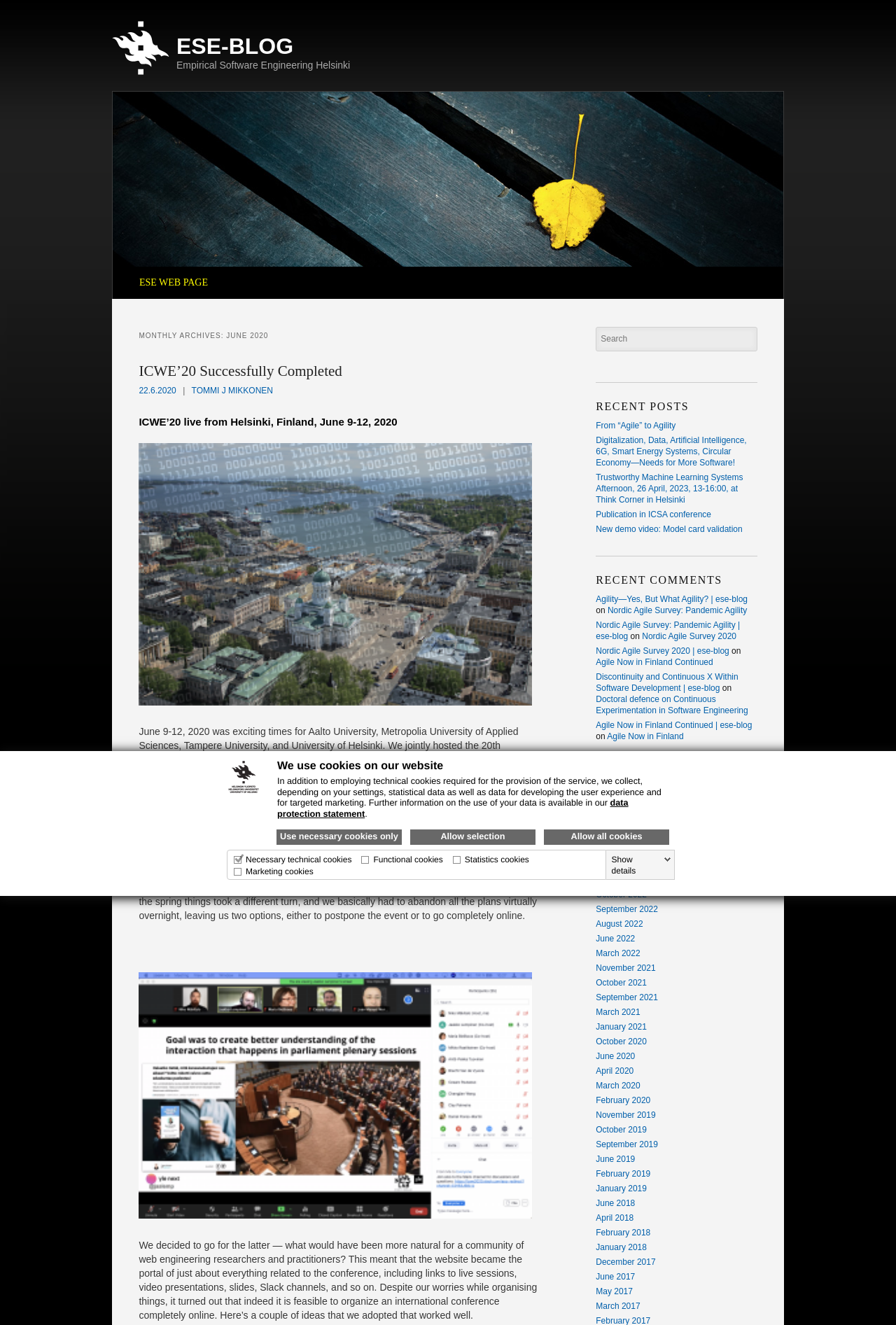Pinpoint the bounding box coordinates of the clickable element to carry out the following instruction: "Search for something."

[0.665, 0.247, 0.845, 0.265]